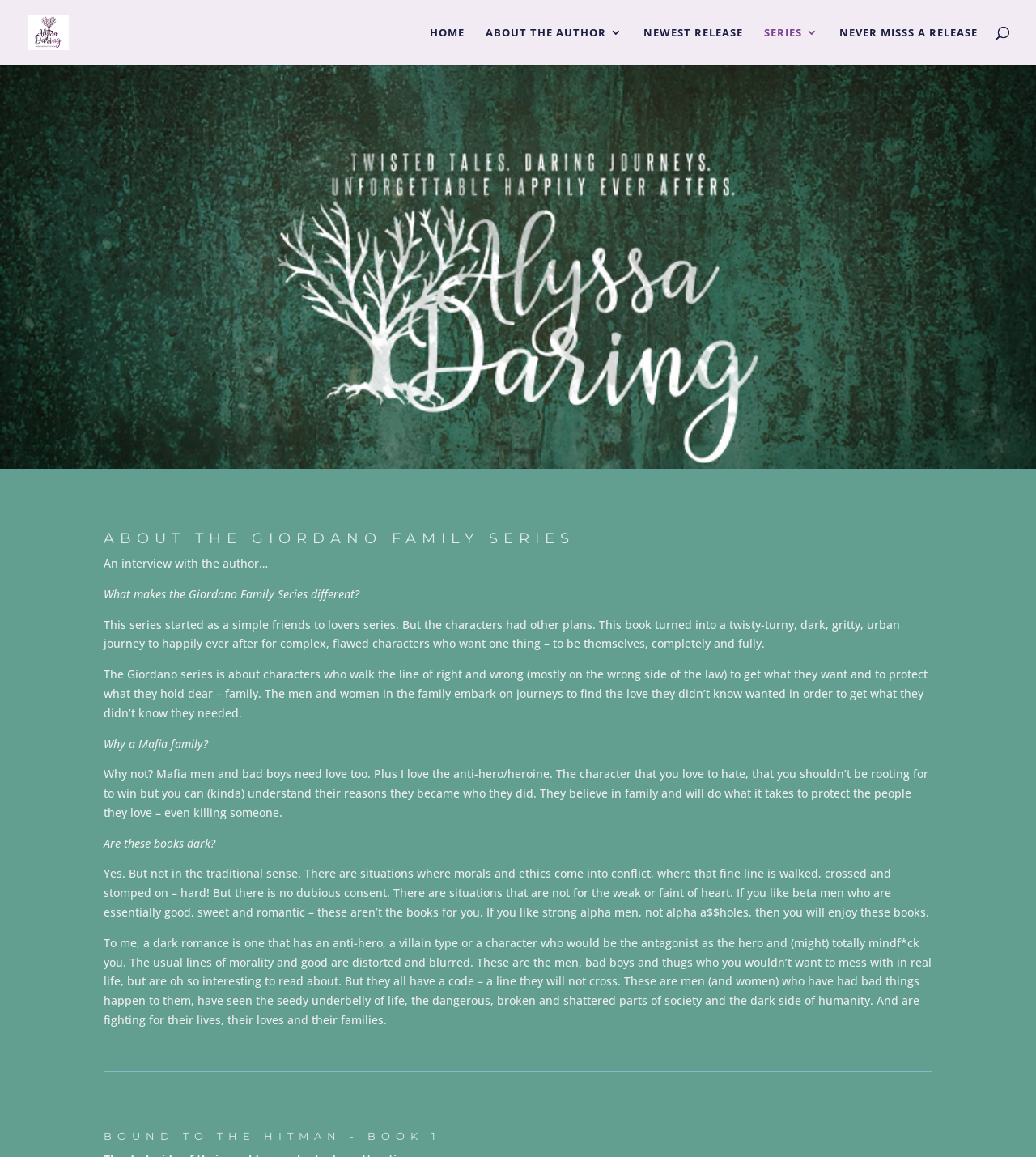Why did the author choose to write about a Mafia family?
Give a detailed explanation using the information visible in the image.

The text 'Why not? Mafia men and bad boys need love too. Plus I love the anti-hero/heroine...' suggests that the author chose to write about a Mafia family because they believe that even Mafia men and bad boys deserve love and have interesting stories to tell.